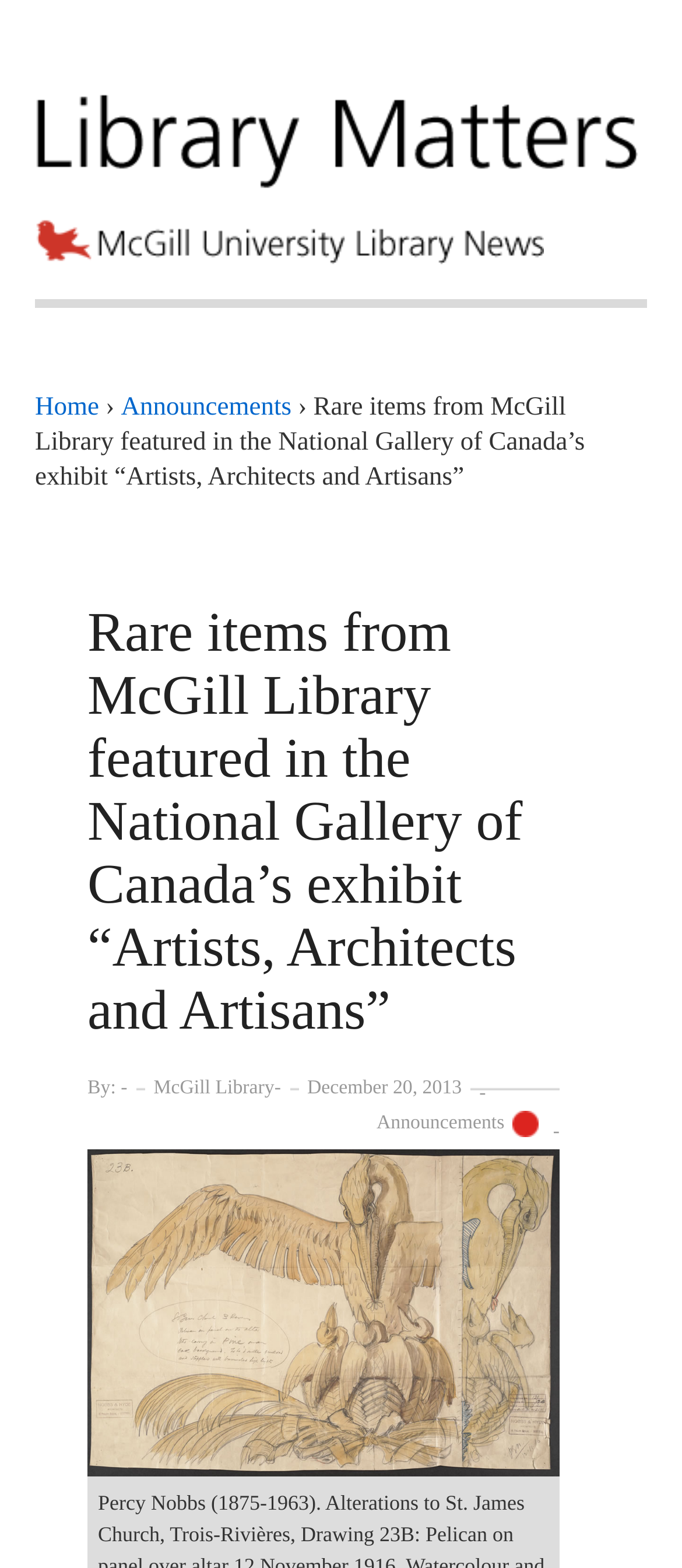Determine the bounding box coordinates in the format (top-left x, top-left y, bottom-right x, bottom-right y). Ensure all values are floating point numbers between 0 and 1. Identify the bounding box of the UI element described by: December 20, 2013

[0.438, 0.686, 0.69, 0.703]